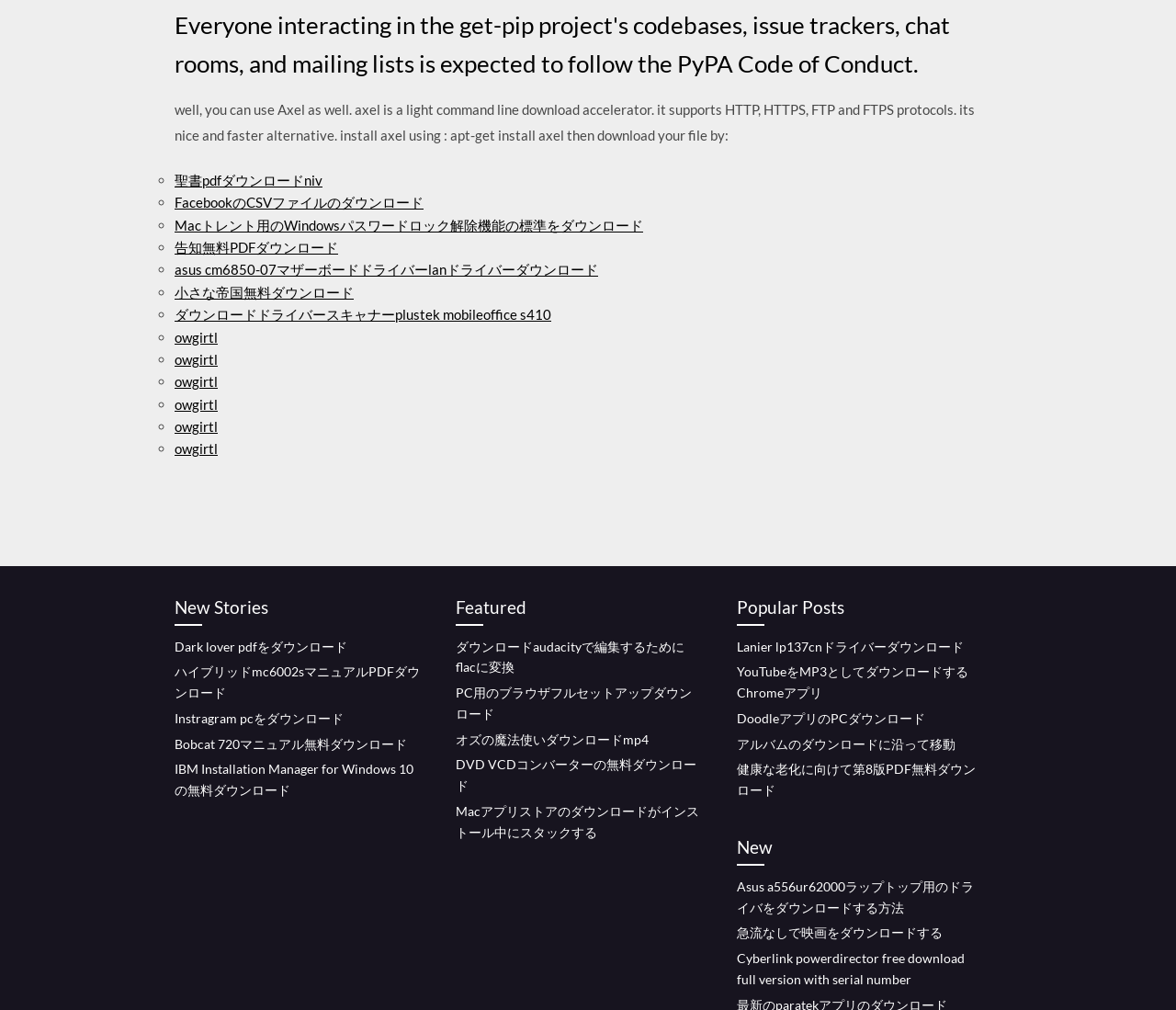Provide the bounding box coordinates of the HTML element this sentence describes: "Asus a556ur62000ラップトップ用のドライバをダウンロードする方法".

[0.627, 0.87, 0.828, 0.906]